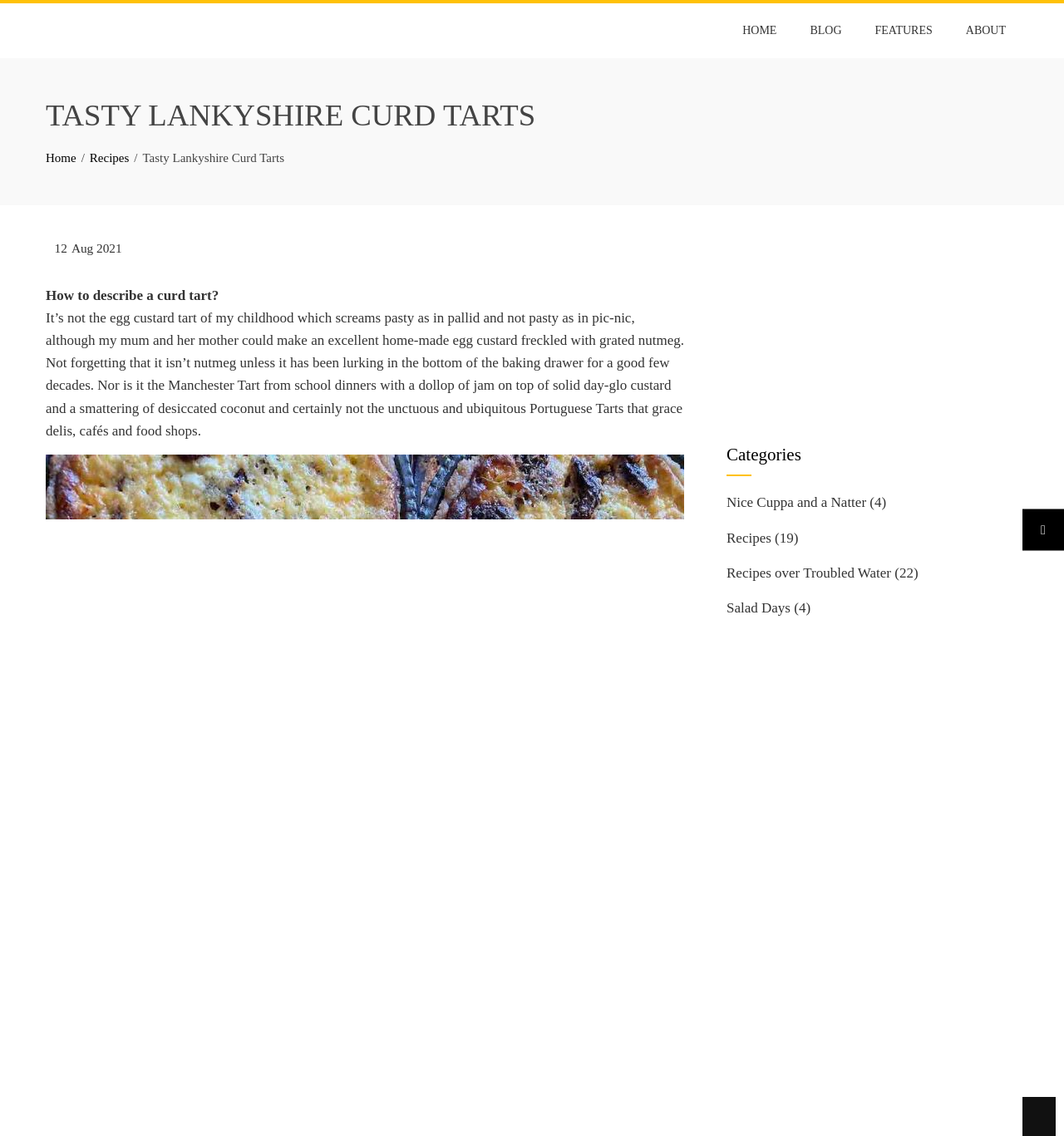What is the purpose of the breadcrumbs navigation?
Refer to the image and answer the question using a single word or phrase.

To show the page hierarchy